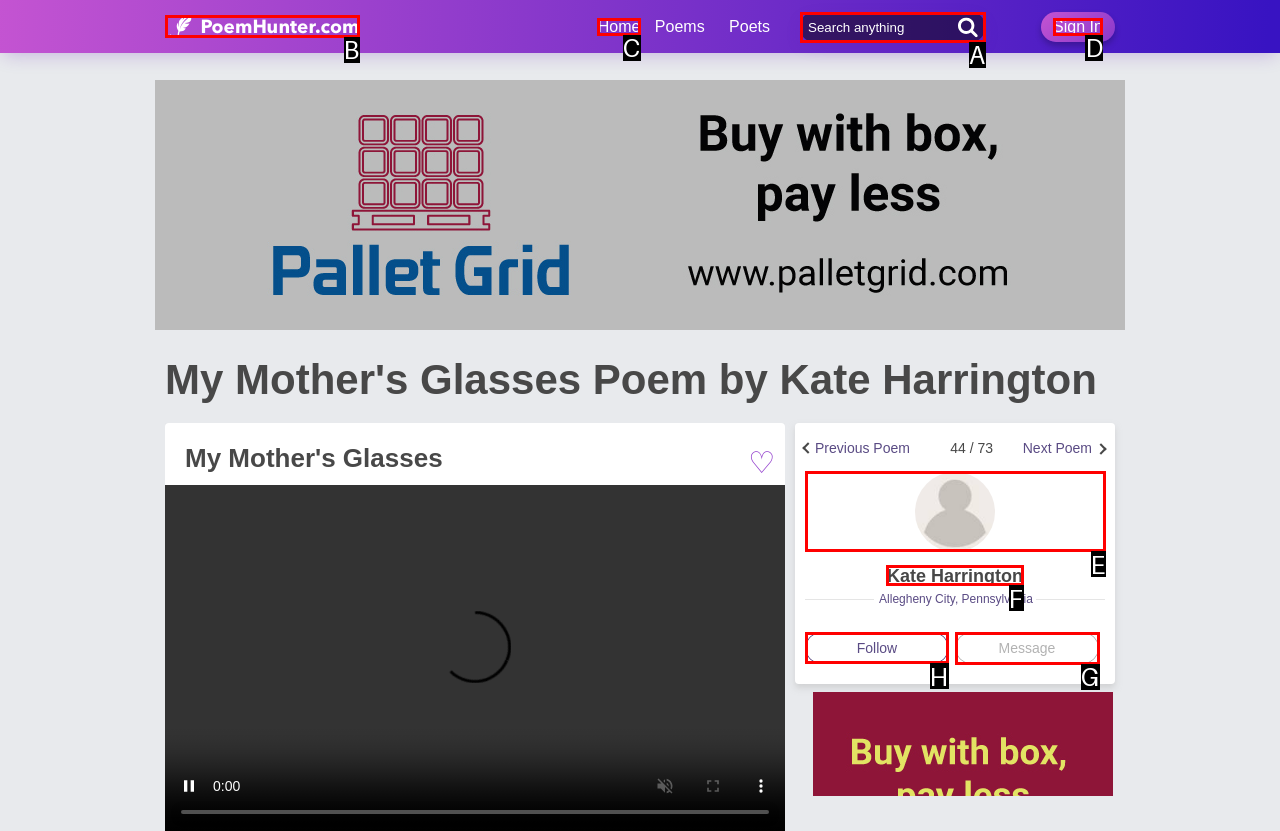Which option should I select to accomplish the task: Follow Kate Harrington? Respond with the corresponding letter from the given choices.

H